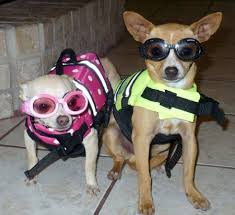Provide a short answer to the following question with just one word or phrase: How many dogs are in the image?

Two